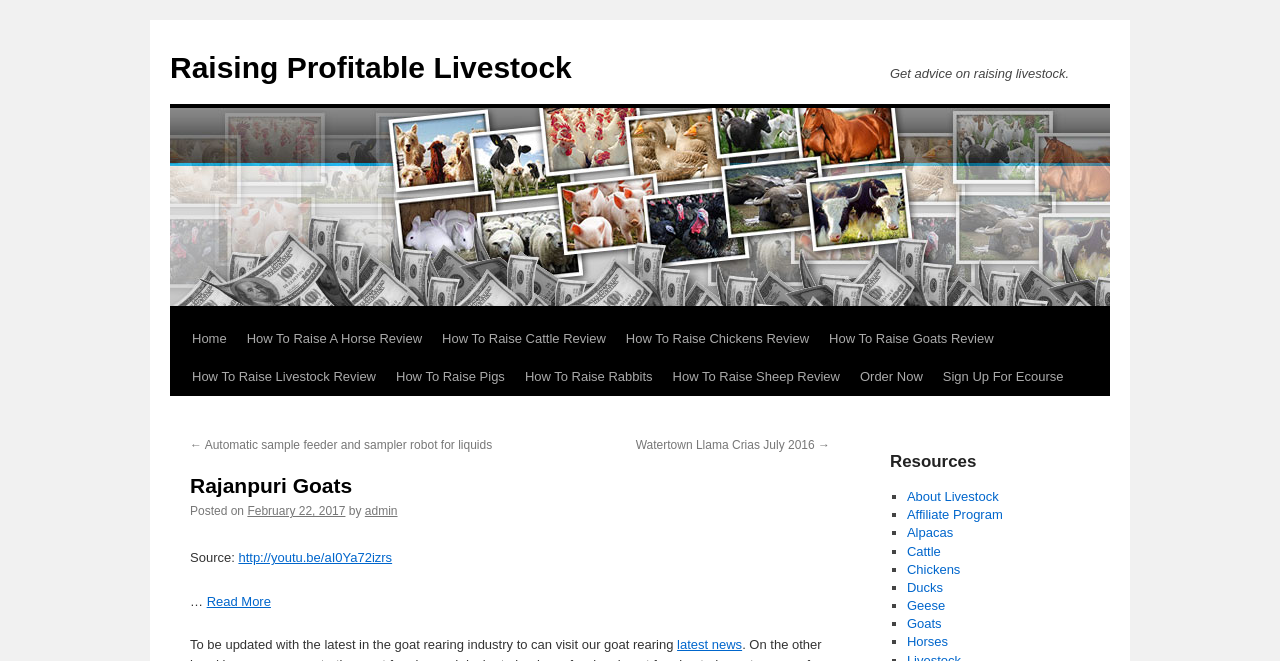Predict the bounding box coordinates of the area that should be clicked to accomplish the following instruction: "Get the latest news on goat rearing". The bounding box coordinates should consist of four float numbers between 0 and 1, i.e., [left, top, right, bottom].

[0.529, 0.964, 0.58, 0.987]